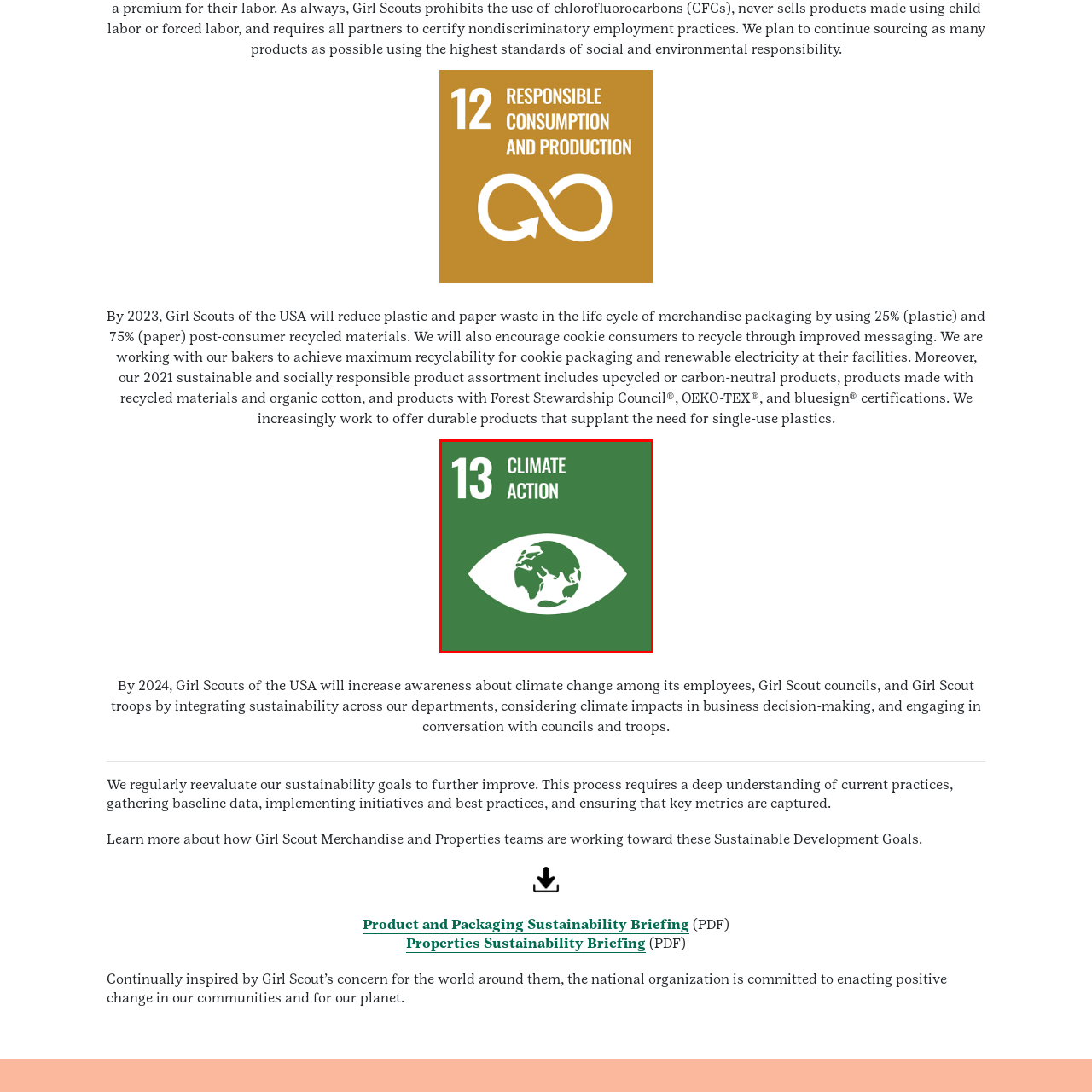Focus your attention on the picture enclosed within the red border and formulate a detailed answer to the question below, using the image as your primary reference: 
By what year do the Girl Scouts of the USA aim to enhance awareness?

The caption states that the Girl Scouts of the USA aim to enhance awareness across their organization by 2024, which is a specific target year mentioned in the text.